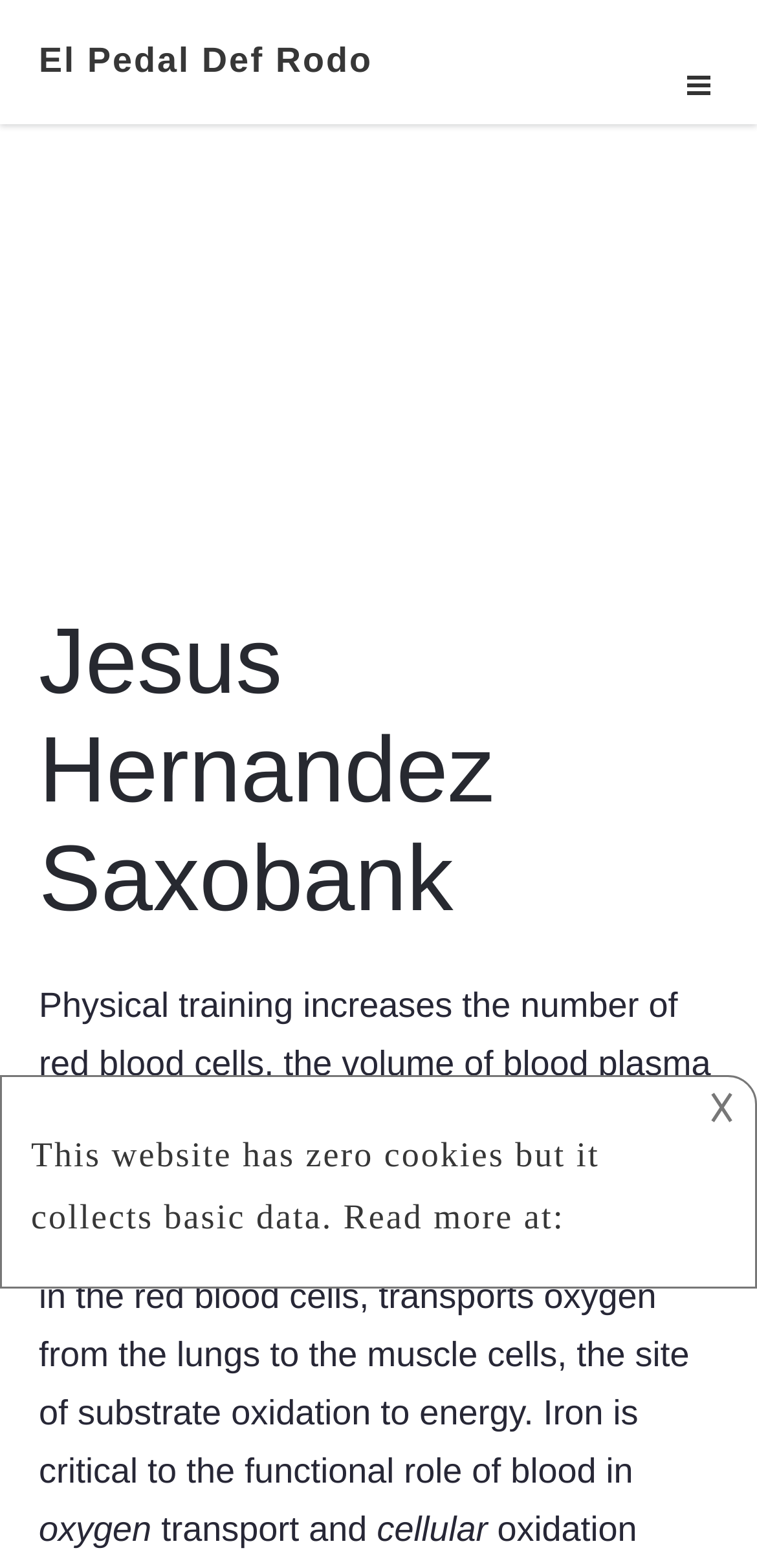Give a detailed account of the webpage's layout and content.

The webpage appears to be a blog post or article about physical training and its effects on the body. At the top, there is a link titled "El Pedal Def Rodo" and a series of five buttons with a hamburger menu icon, aligned horizontally and positioned at the top right corner of the page.

Below the buttons, there is a header section that spans almost the entire width of the page, containing the title "Jesus Hernandez Saxobank". 

The main content of the page is divided into several paragraphs of text. The first paragraph discusses how physical training increases the number of red blood cells, blood plasma volume, and vascularity, which are normal physiological responses to training. 

The second paragraph is positioned below the first one and is slightly indented. It explains the role of haemoglobin, an iron-containing protein in red blood cells, in transporting oxygen from the lungs to muscle cells. 

There is an iframe embedded in the page, taking up a significant portion of the bottom section. Its purpose is unclear, but it may contain additional content or media related to the article.

At the bottom right corner of the page, there is a small static text element containing a symbol, possibly a logo or icon.